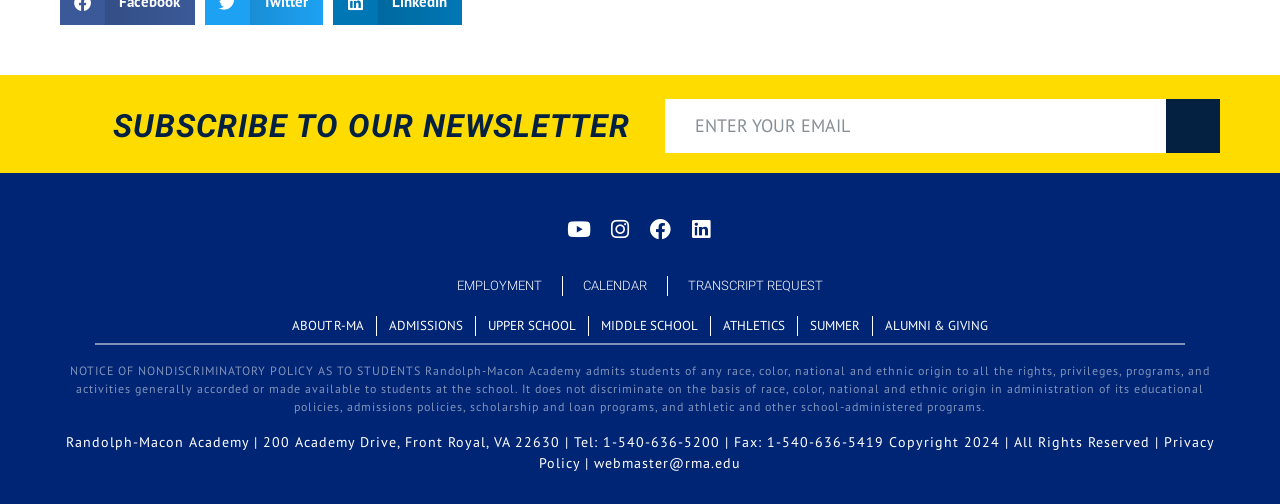Find the bounding box coordinates for the area that should be clicked to accomplish the instruction: "View the 'MEMBER TRAVEL' page".

None